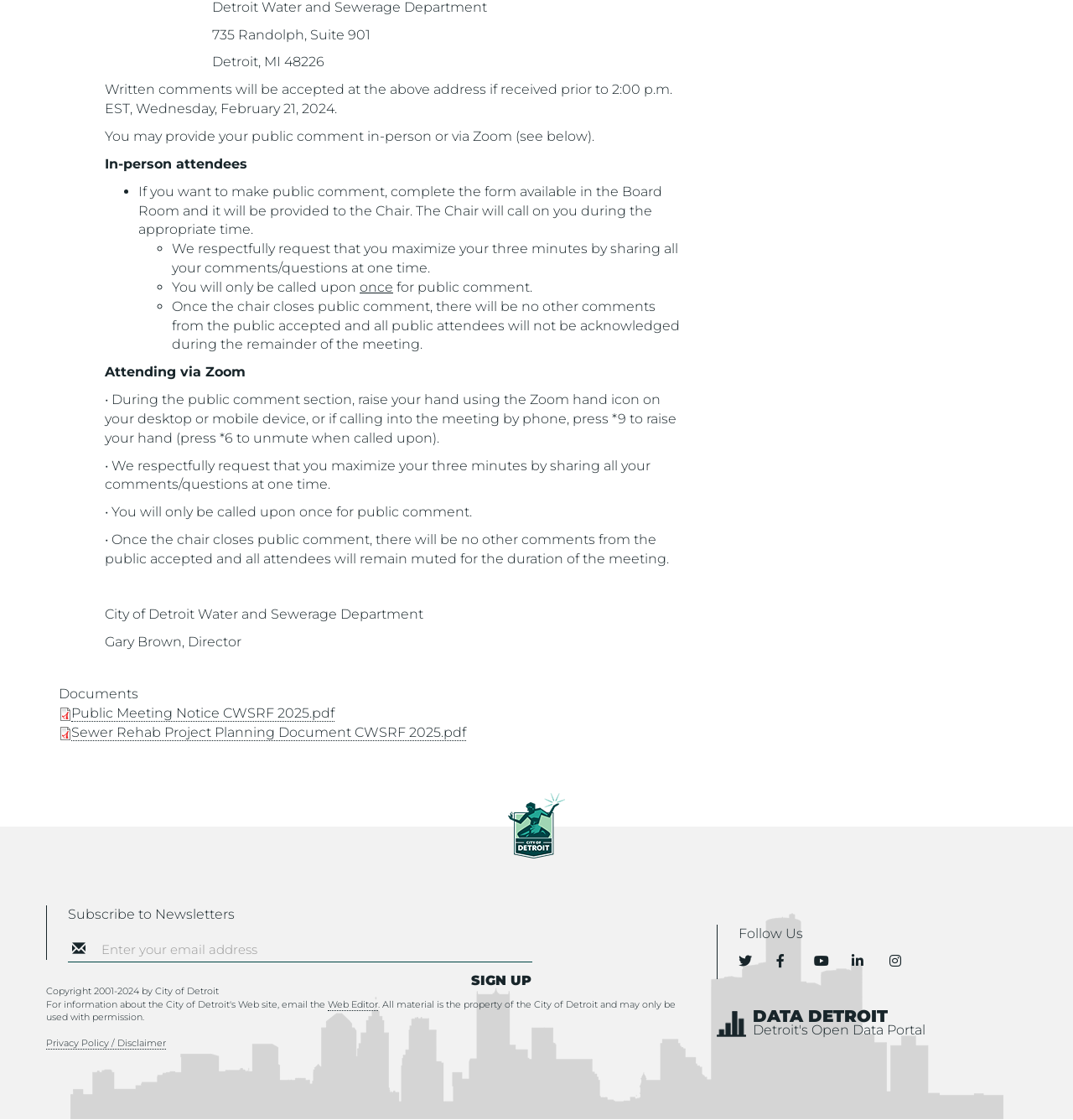Kindly determine the bounding box coordinates of the area that needs to be clicked to fulfill this instruction: "Follow the 'DATA DETROIT Detroit's Open Data Portal' link".

[0.702, 0.897, 0.862, 0.929]